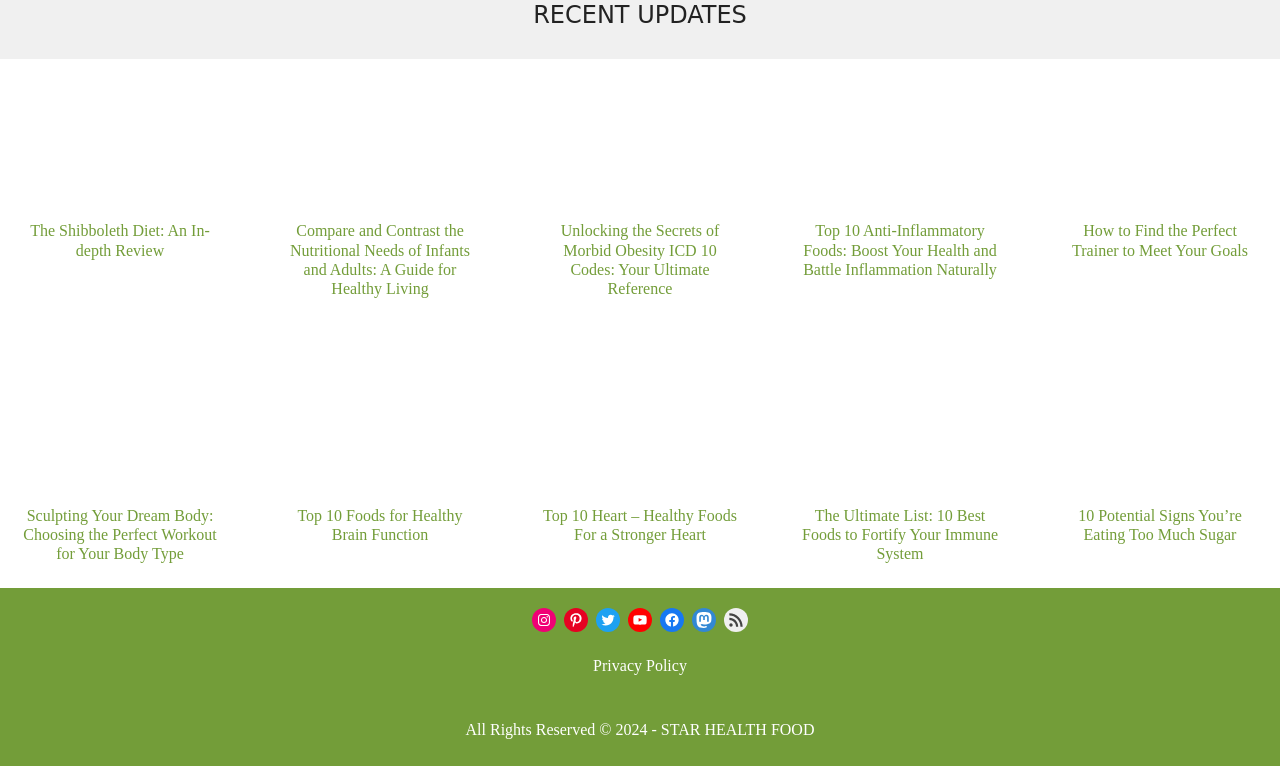Please determine the bounding box coordinates of the area that needs to be clicked to complete this task: 'Find out more about Top 10 Anti-Inflammatory Foods'. The coordinates must be four float numbers between 0 and 1, formatted as [left, top, right, bottom].

[0.625, 0.162, 0.781, 0.188]